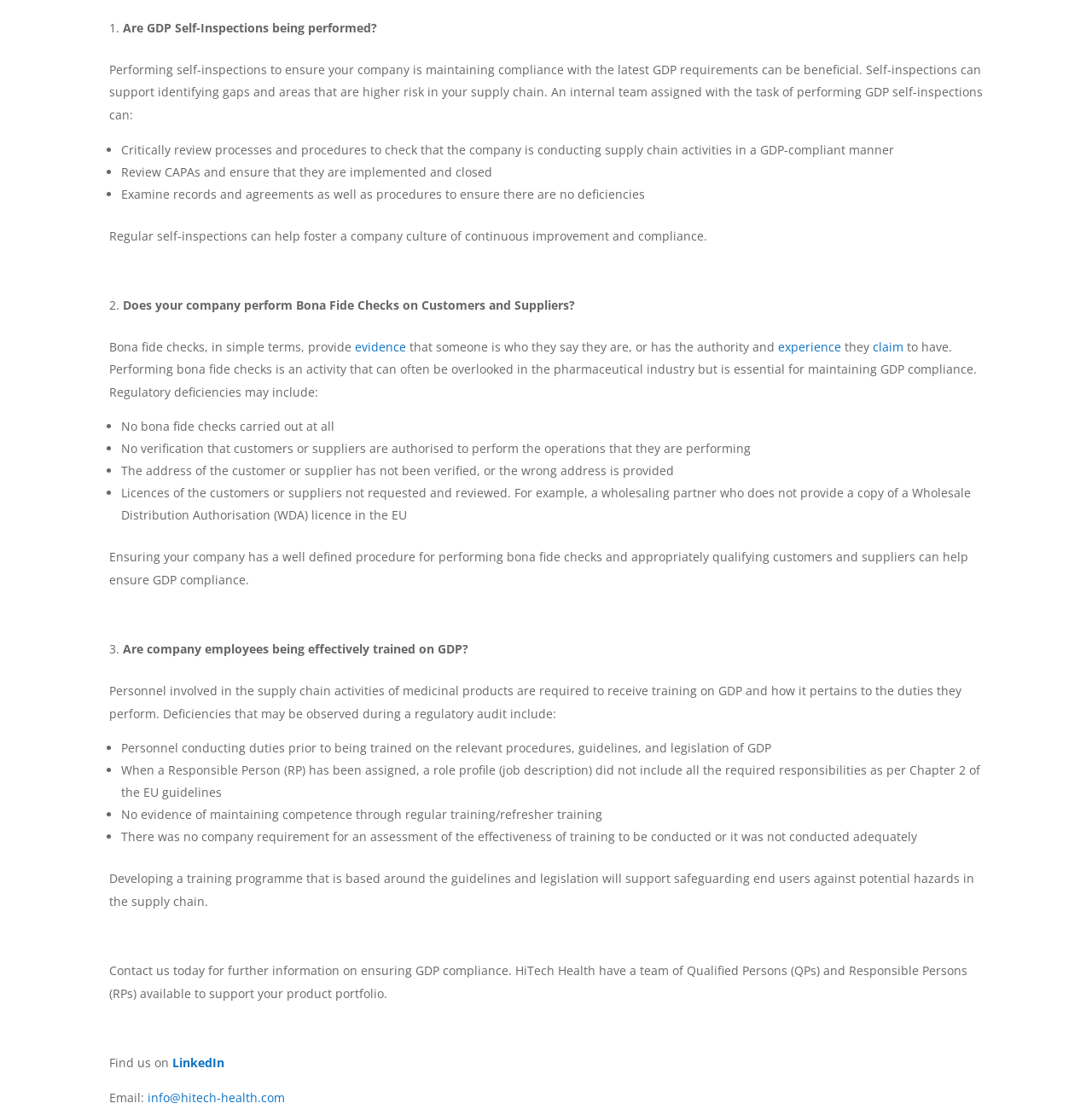How can HiTech Health support companies in ensuring GDP compliance?
Based on the image, answer the question in a detailed manner.

The webpage mentions that HiTech Health has a team of Qualified Persons (QPs) and Responsible Persons (RPs) available to support companies in ensuring GDP compliance. This is mentioned in the final section of the webpage, which provides contact information for further inquiries.